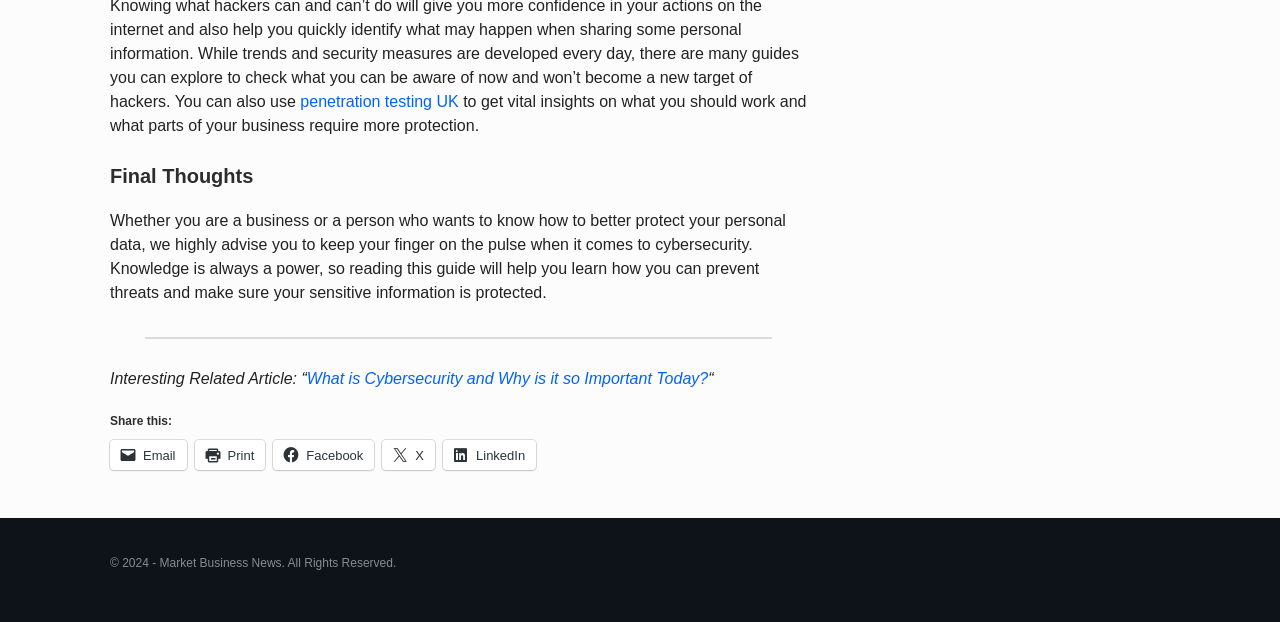Identify the bounding box of the HTML element described here: "Print". Provide the coordinates as four float numbers between 0 and 1: [left, top, right, bottom].

[0.152, 0.707, 0.207, 0.756]